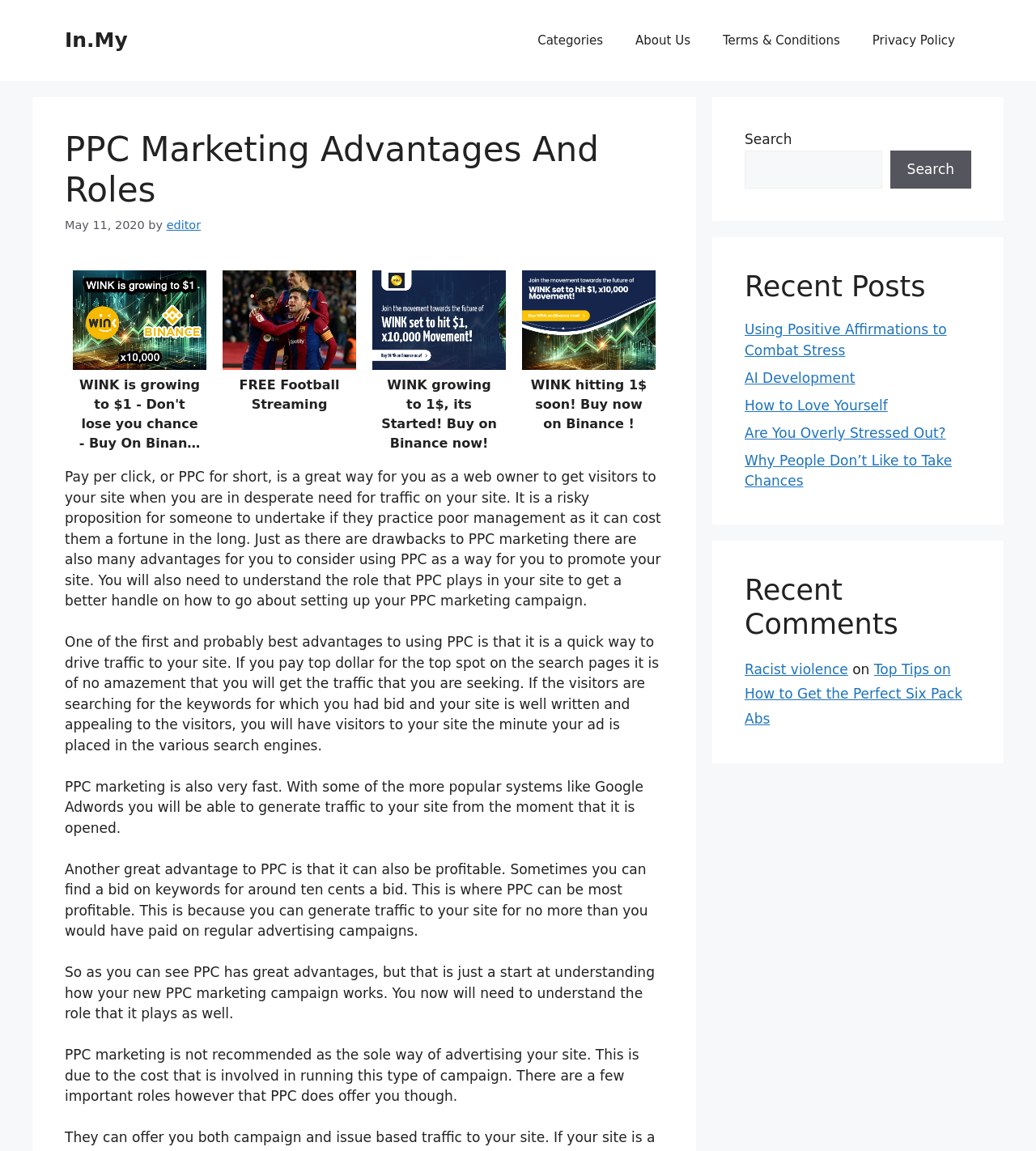How many recent posts are listed?
Look at the screenshot and respond with one word or a short phrase.

5